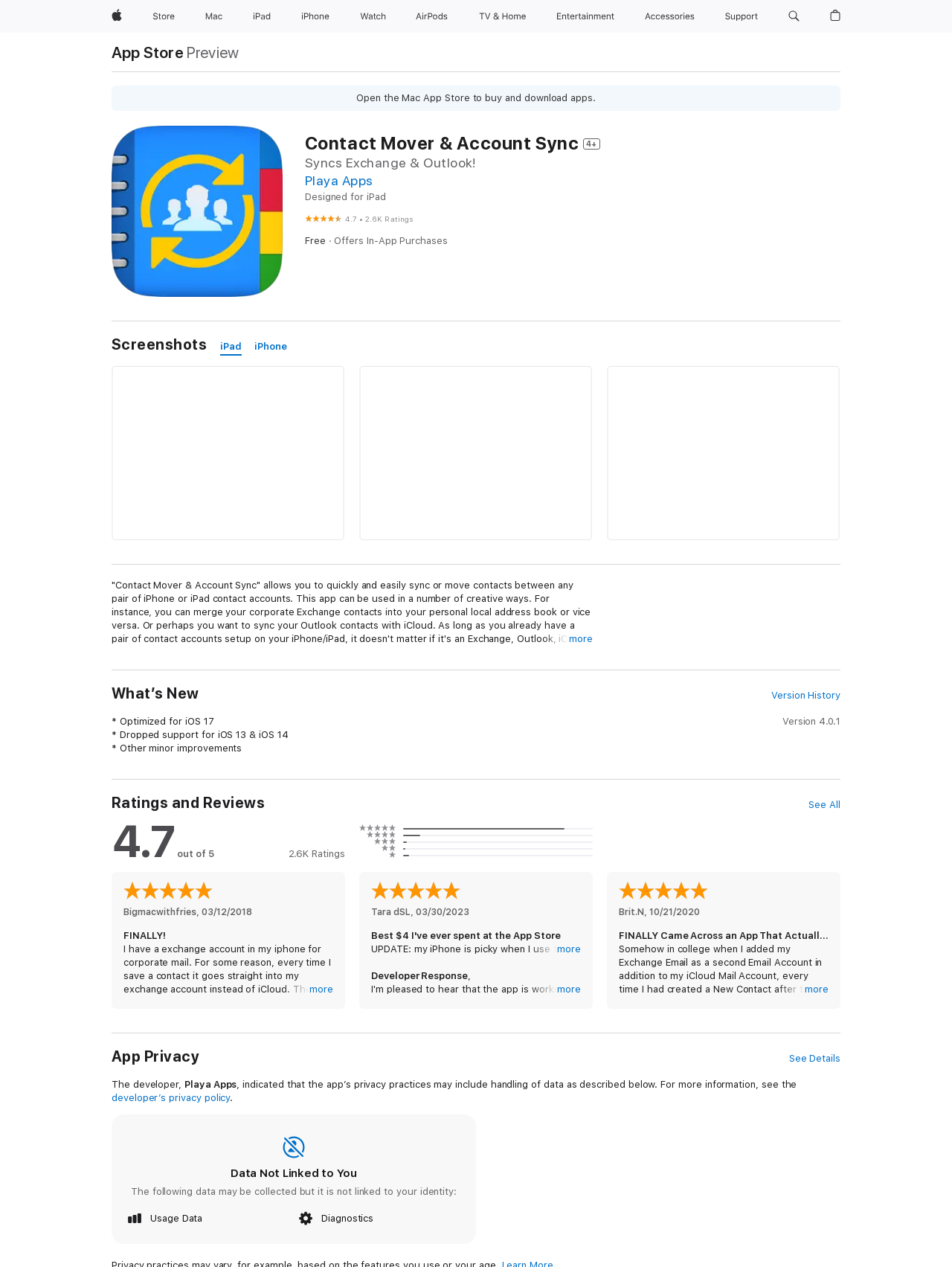Please identify the bounding box coordinates of the element's region that I should click in order to complete the following instruction: "Search apple.com". The bounding box coordinates consist of four float numbers between 0 and 1, i.e., [left, top, right, bottom].

[0.822, 0.0, 0.846, 0.026]